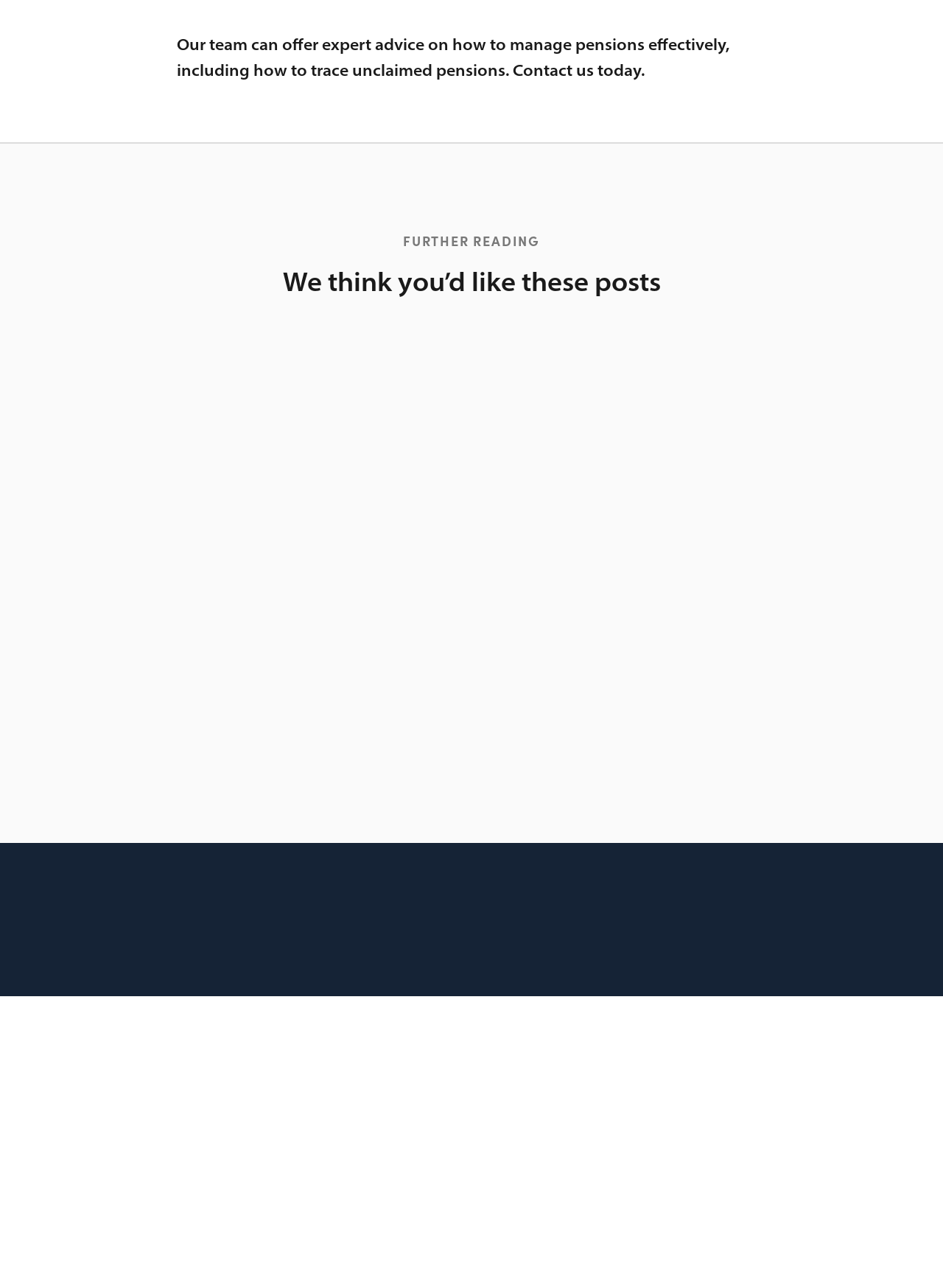What is the main service offered by the team?
Use the screenshot to answer the question with a single word or phrase.

Pension management